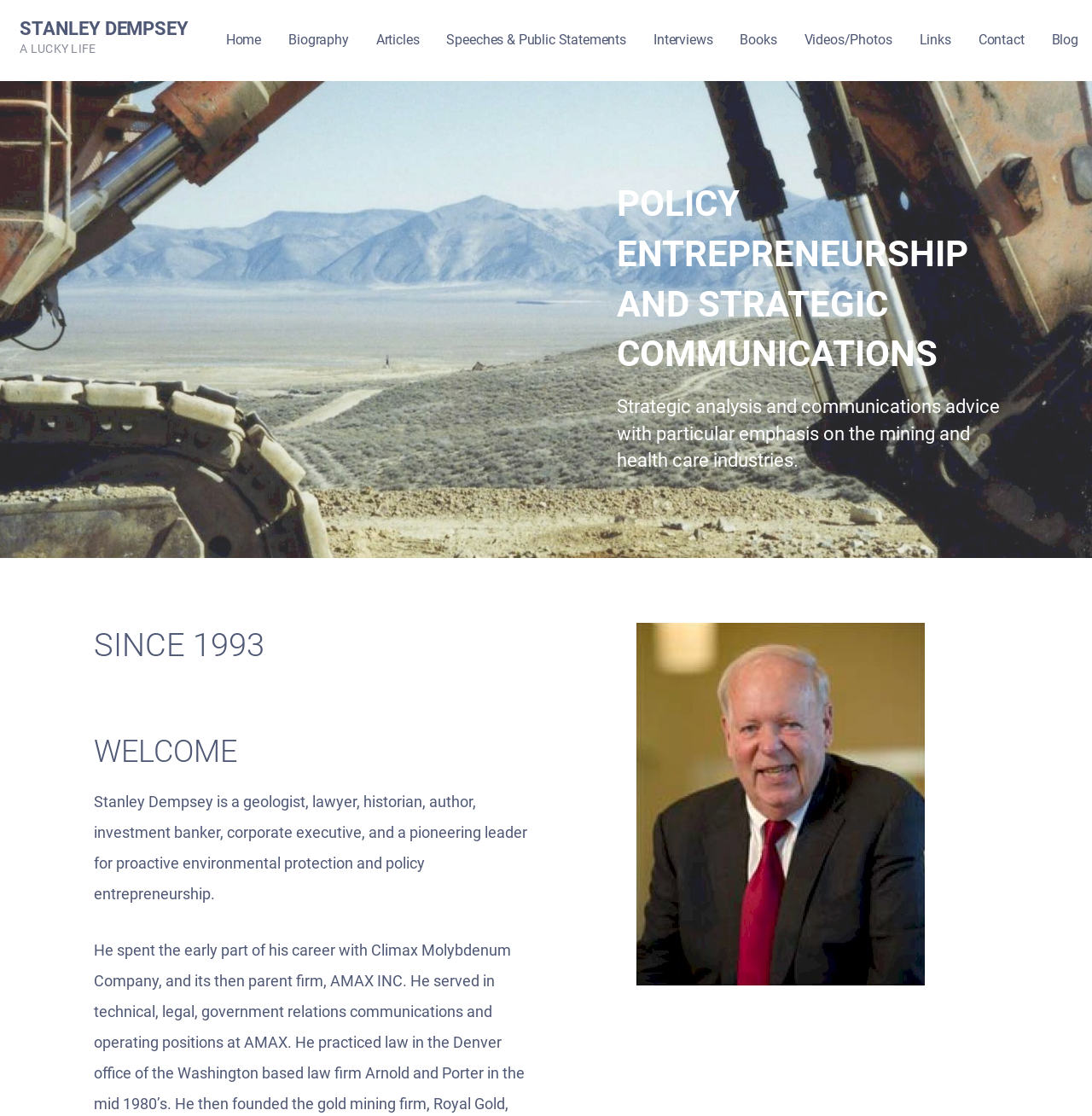Identify the bounding box coordinates of the clickable region necessary to fulfill the following instruction: "Explore 'Videos/Photos'". The bounding box coordinates should be four float numbers between 0 and 1, i.e., [left, top, right, bottom].

[0.724, 0.0, 0.829, 0.072]